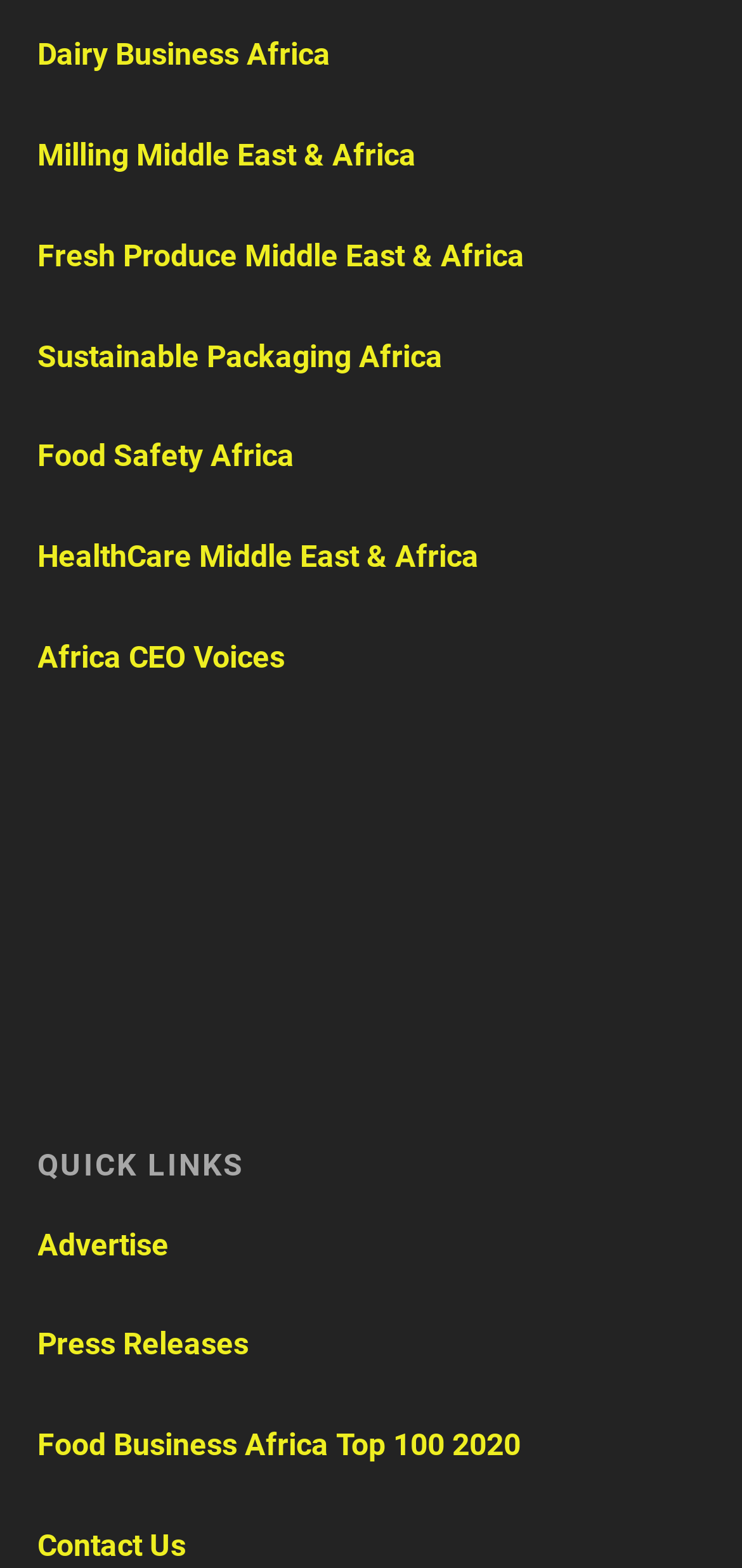Locate the bounding box coordinates of the clickable region to complete the following instruction: "visit Dairy Business Africa."

[0.05, 0.023, 0.445, 0.046]